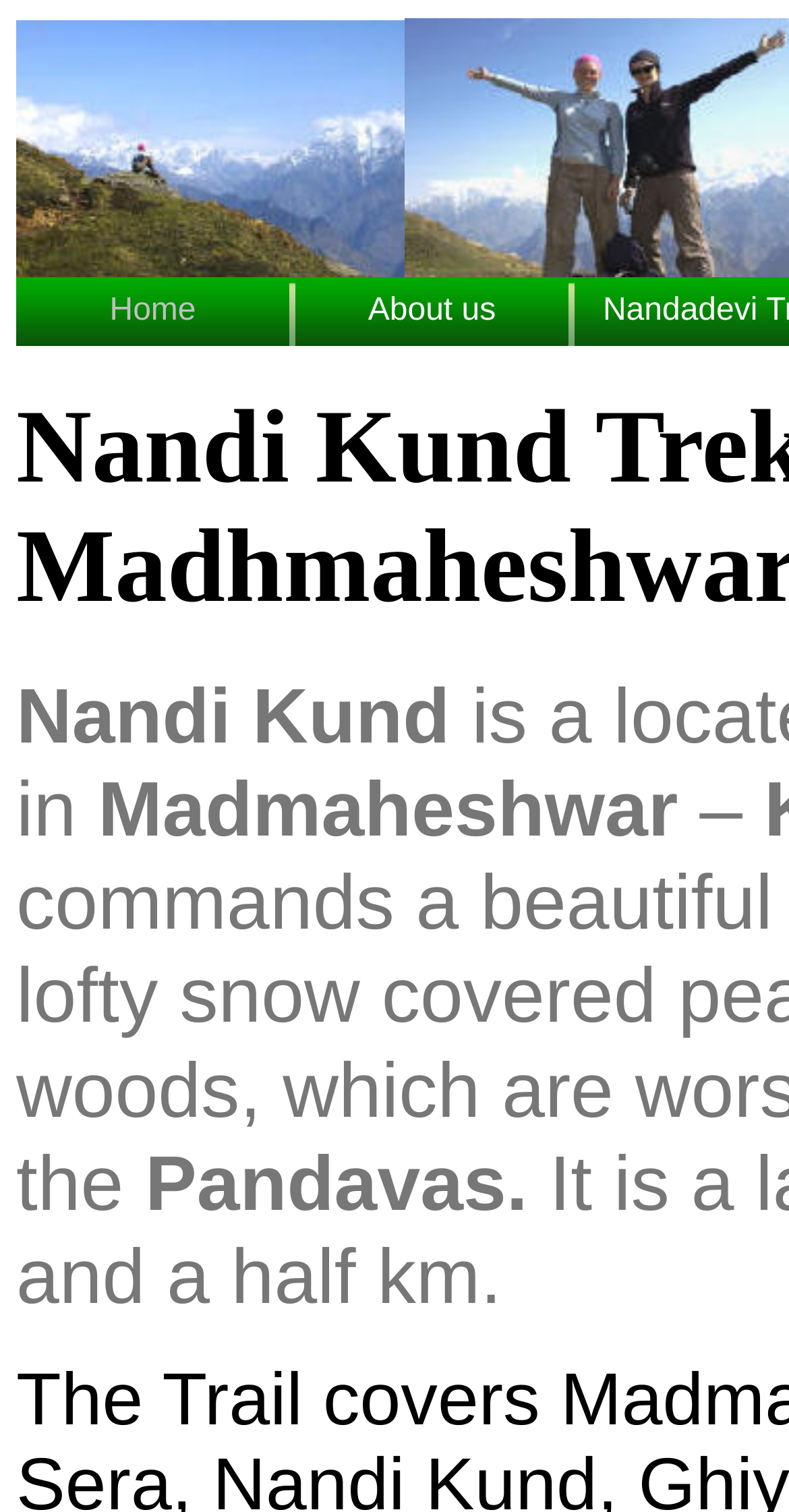Please identify and generate the text content of the webpage's main heading.

Nandi Kund Trek - Panch Kedar Madhmaheshwar Trek